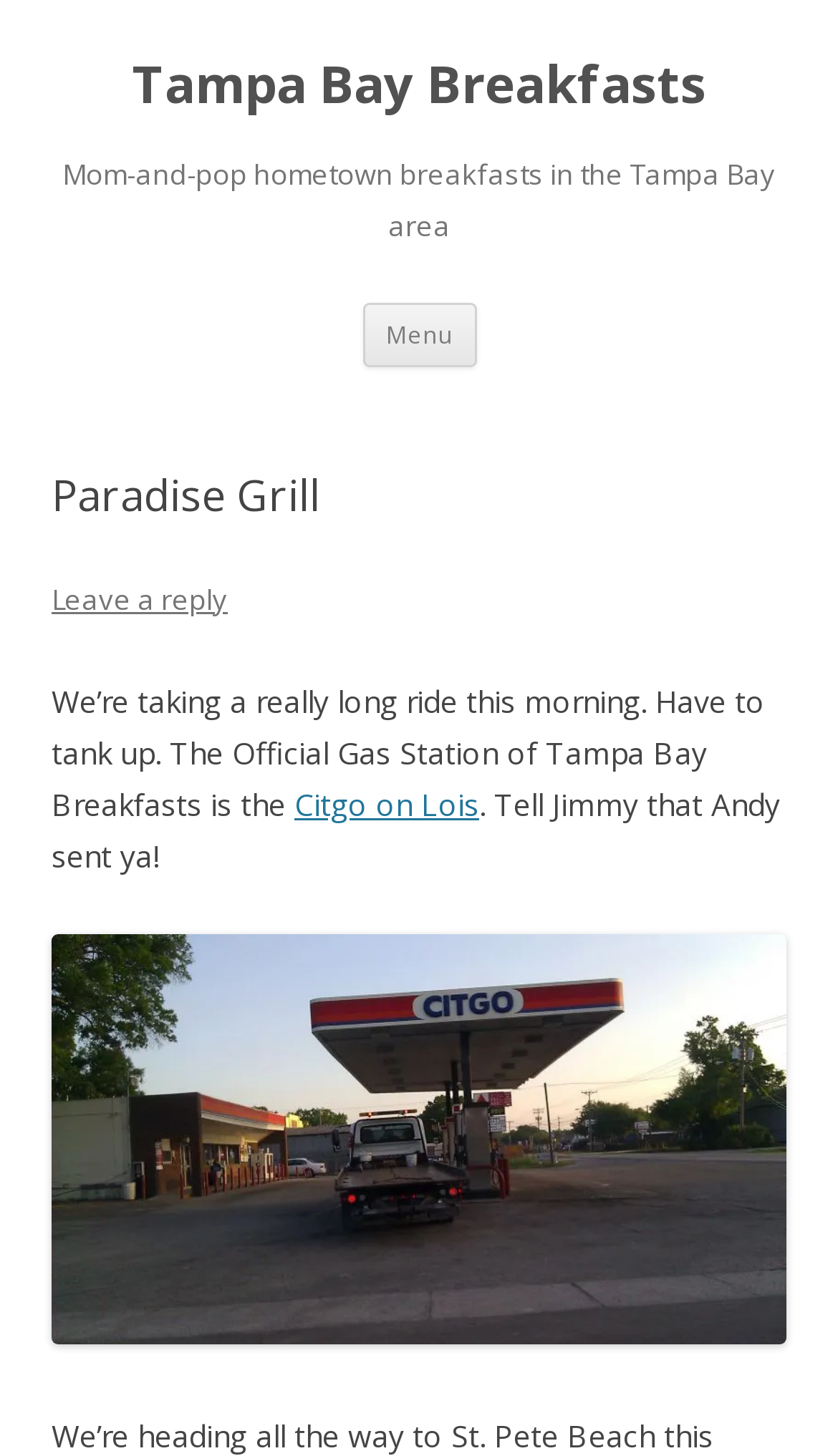Give a short answer using one word or phrase for the question:
What is the author of the message on the webpage?

Andy